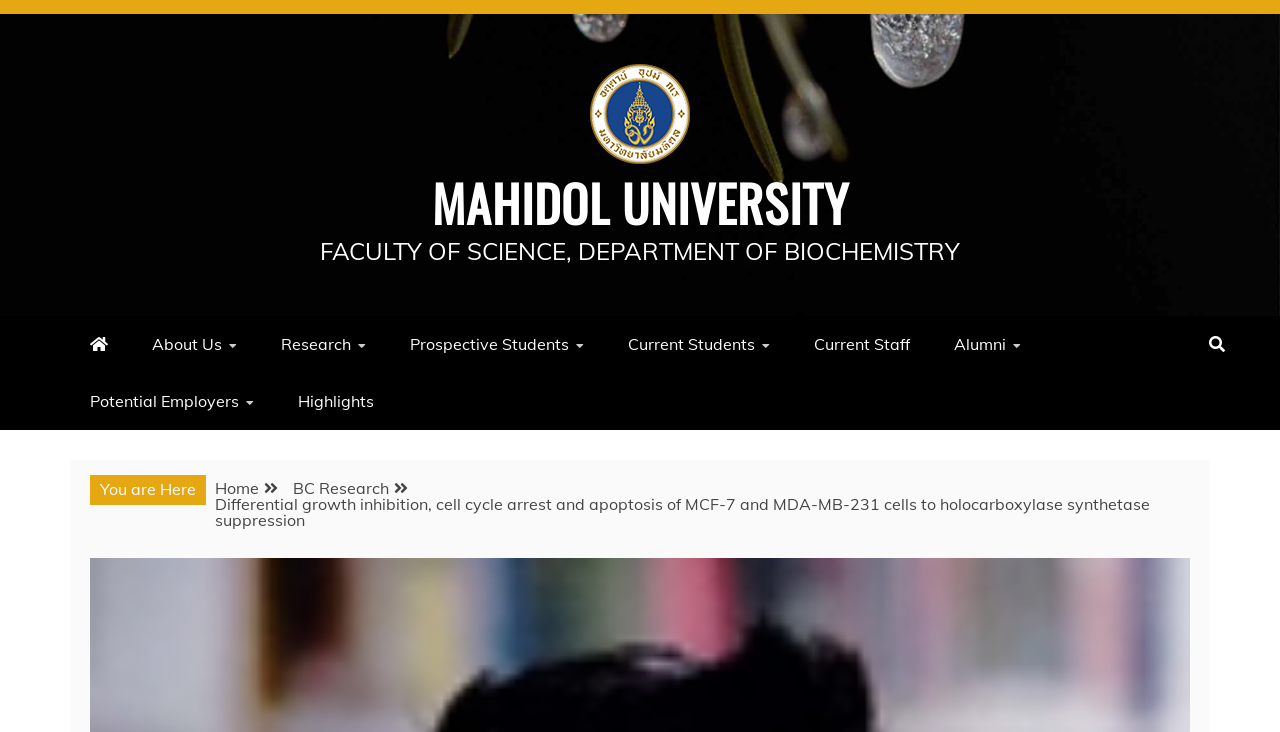Determine the bounding box for the UI element that matches this description: "About Us".

[0.103, 0.432, 0.201, 0.51]